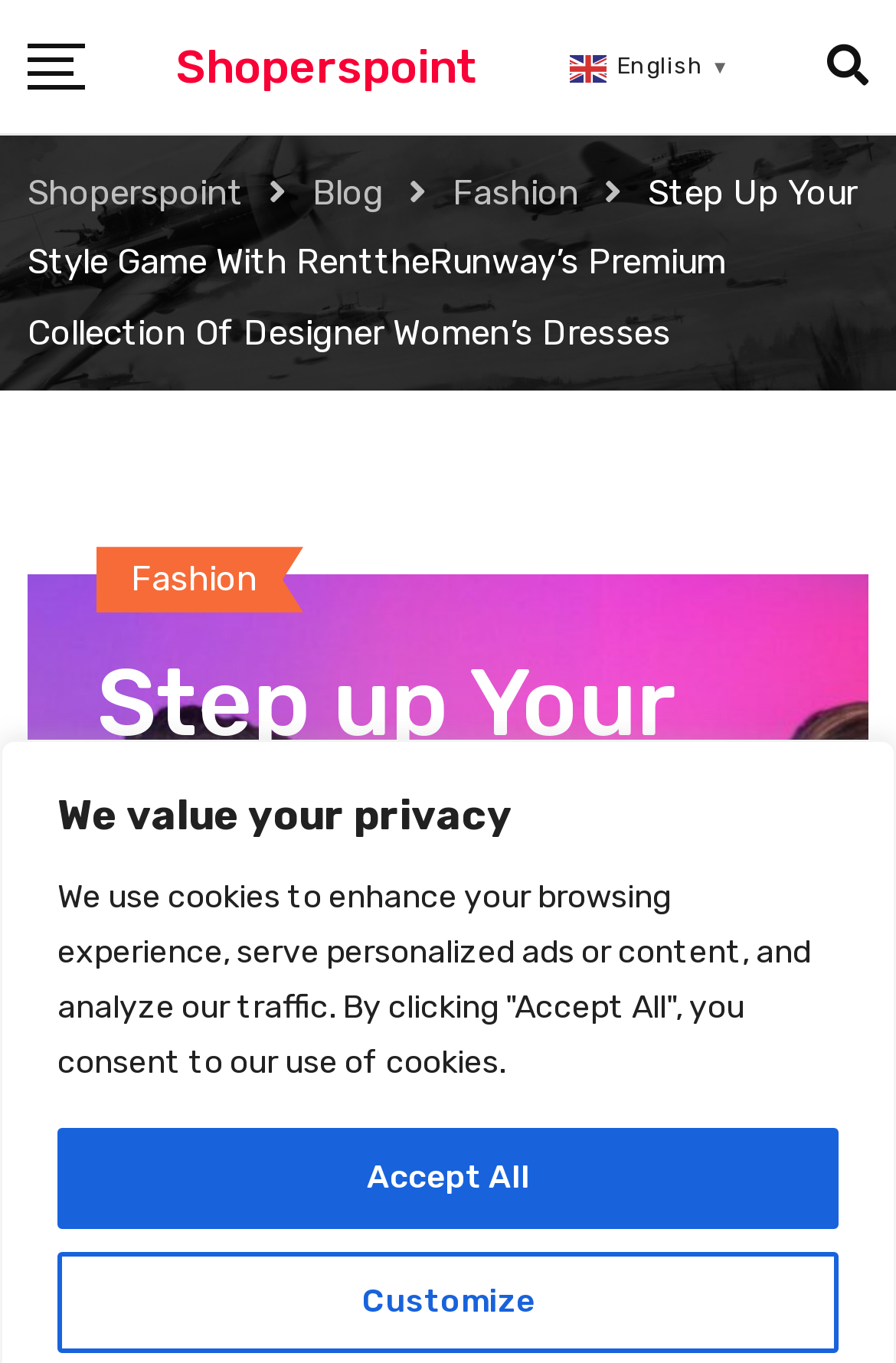Please identify the bounding box coordinates of the element that needs to be clicked to execute the following command: "go to Shoperspoint homepage". Provide the bounding box using four float numbers between 0 and 1, formatted as [left, top, right, bottom].

[0.197, 0.017, 0.535, 0.081]